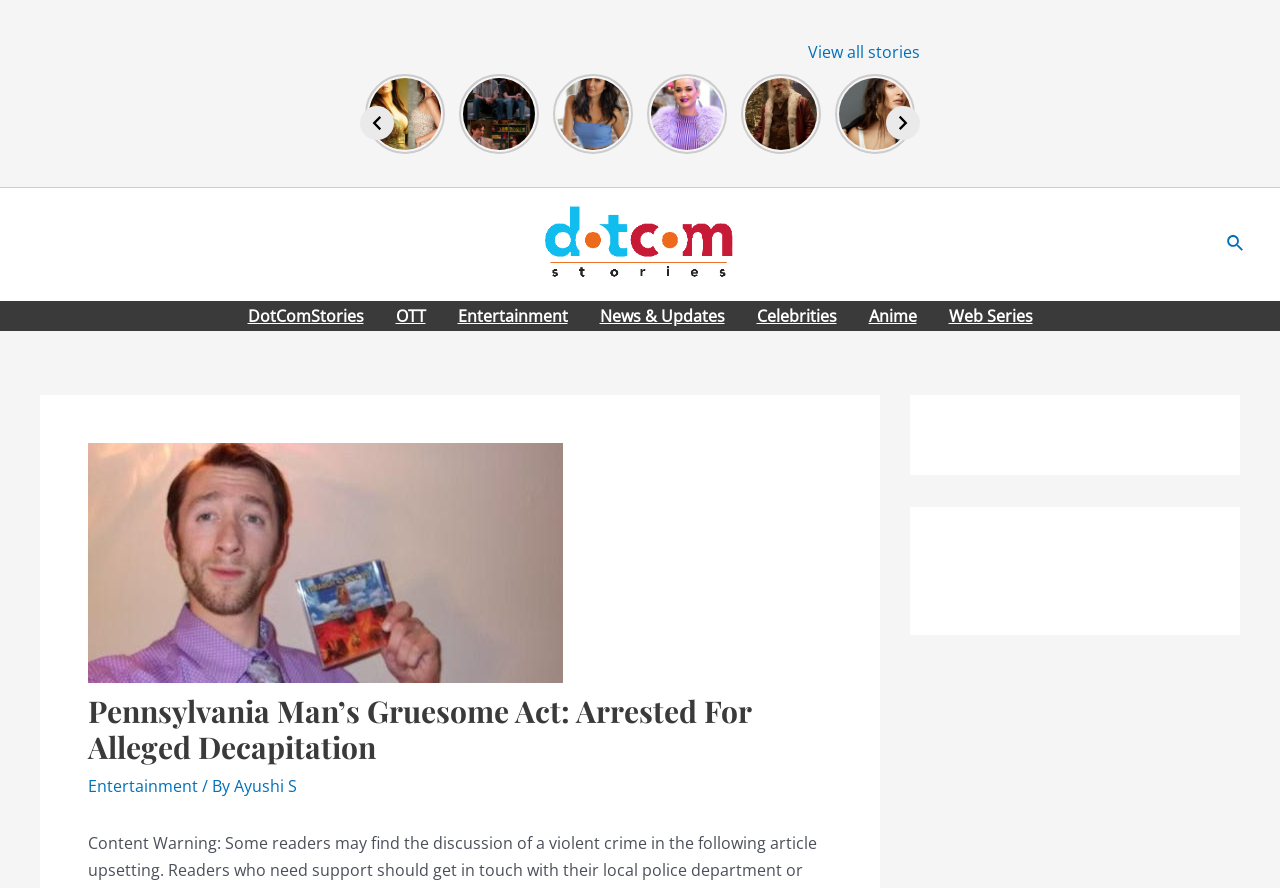Please provide the bounding box coordinates for the element that needs to be clicked to perform the instruction: "Search for a topic". The coordinates must consist of four float numbers between 0 and 1, formatted as [left, top, right, bottom].

[0.958, 0.261, 0.973, 0.29]